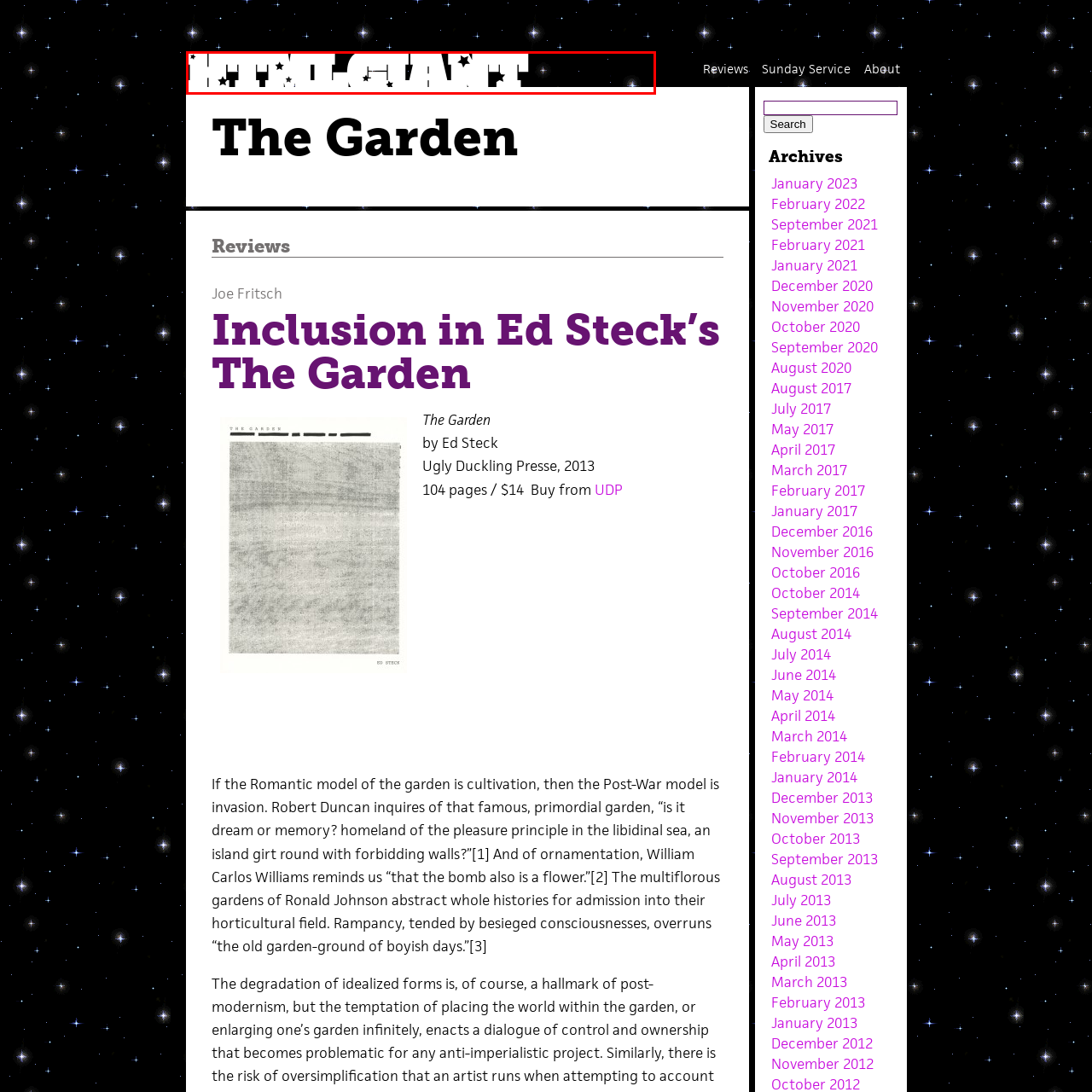Carefully analyze the image within the red boundary and describe it extensively.

The image features a stylized logo or header for "HTMLGIANT," with a whimsical design that includes stars and decorative elements. The text is prominently displayed in a bold, white font against a dark background, giving it a striking contrast. The playful incorporation of stars and varying shapes adds a creative flair, suggesting a focus on literary merit or a unique perspective within the realm of online publishing. This design is likely meant to attract attention and evoke a sense of wonder, fitting for a platform that champions innovative writing and artistic expression.